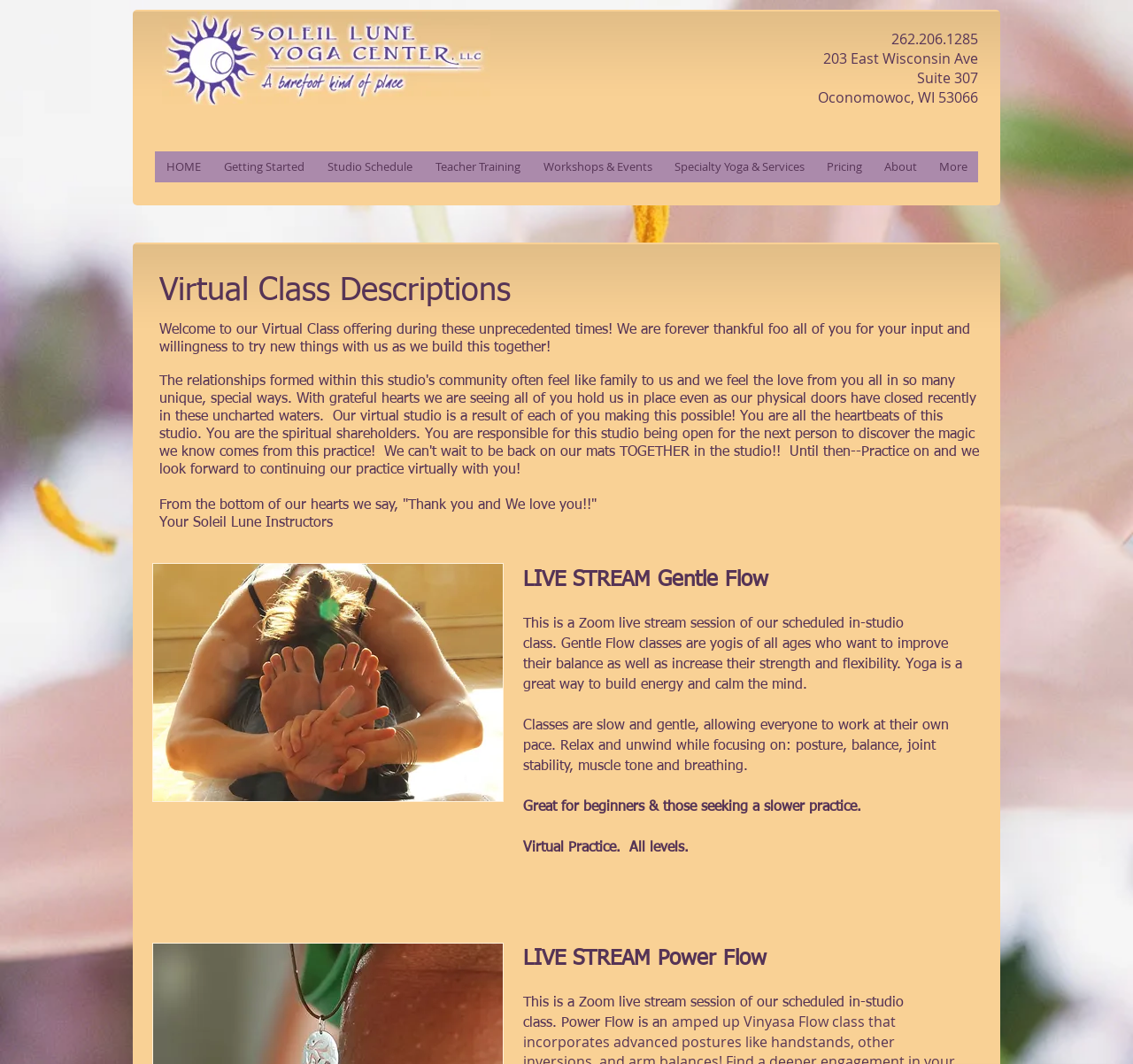Locate the bounding box of the UI element with the following description: "More".

[0.819, 0.142, 0.863, 0.171]